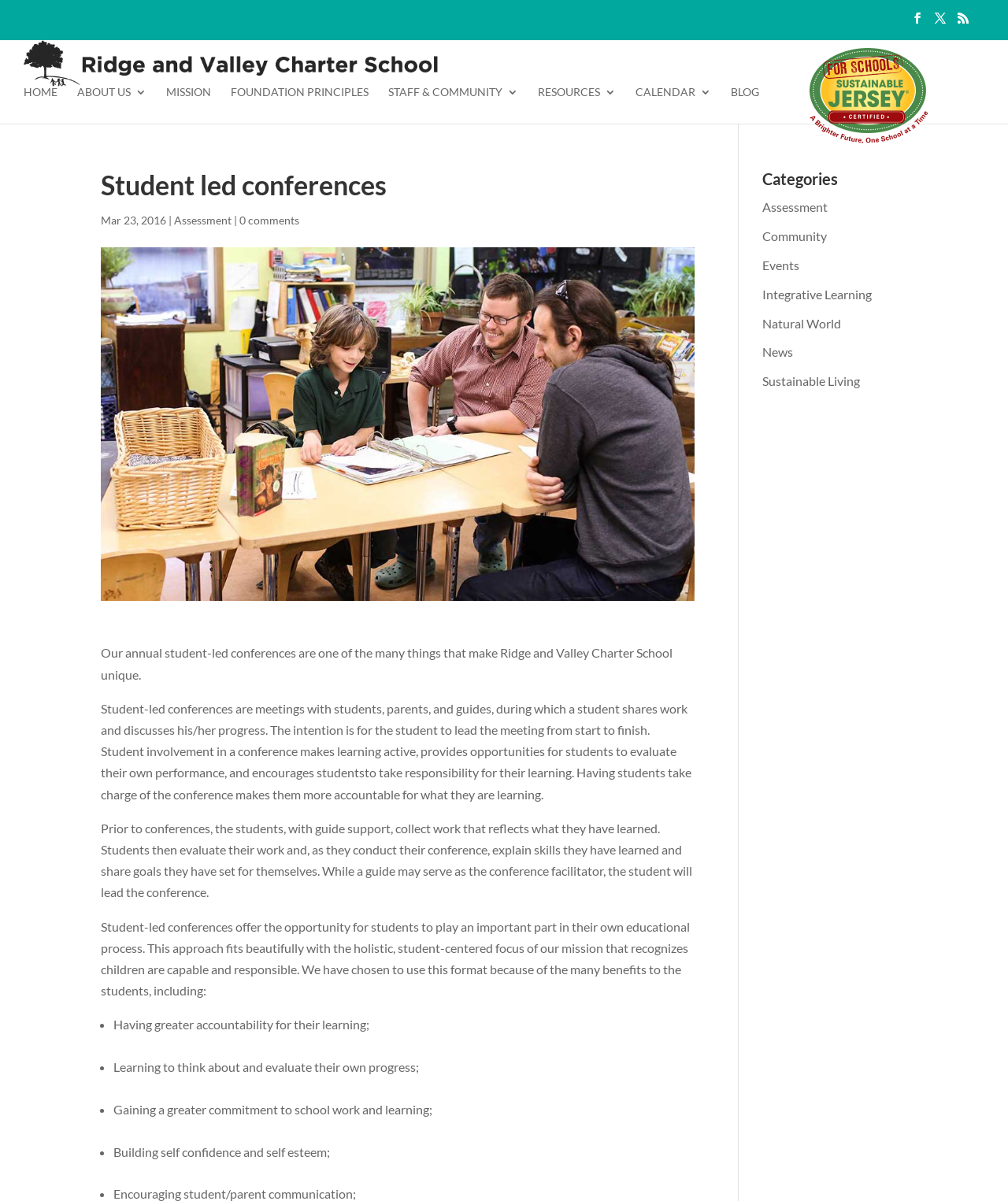Locate the bounding box coordinates of the item that should be clicked to fulfill the instruction: "Click on the 'HOME' link".

[0.023, 0.131, 0.057, 0.146]